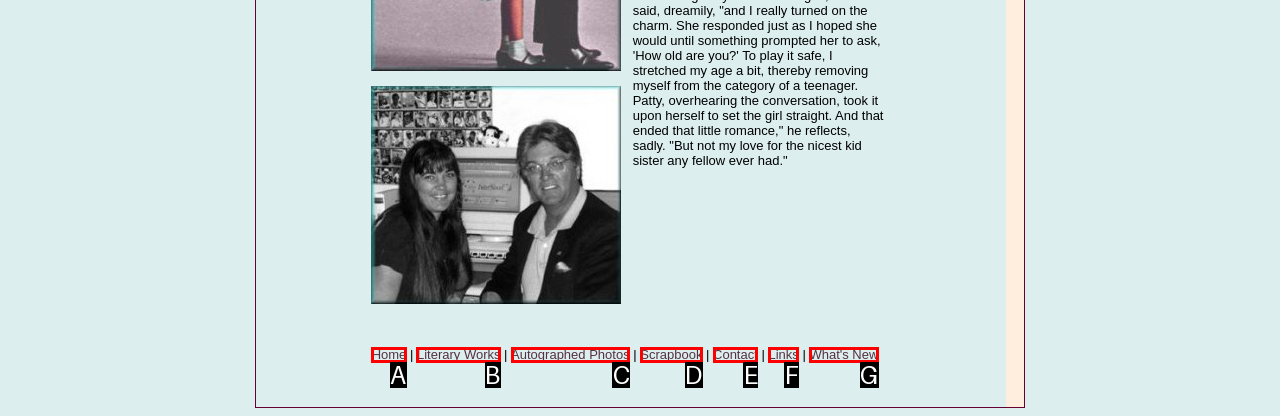Determine which option fits the following description: Literary Works
Answer with the corresponding option's letter directly.

B